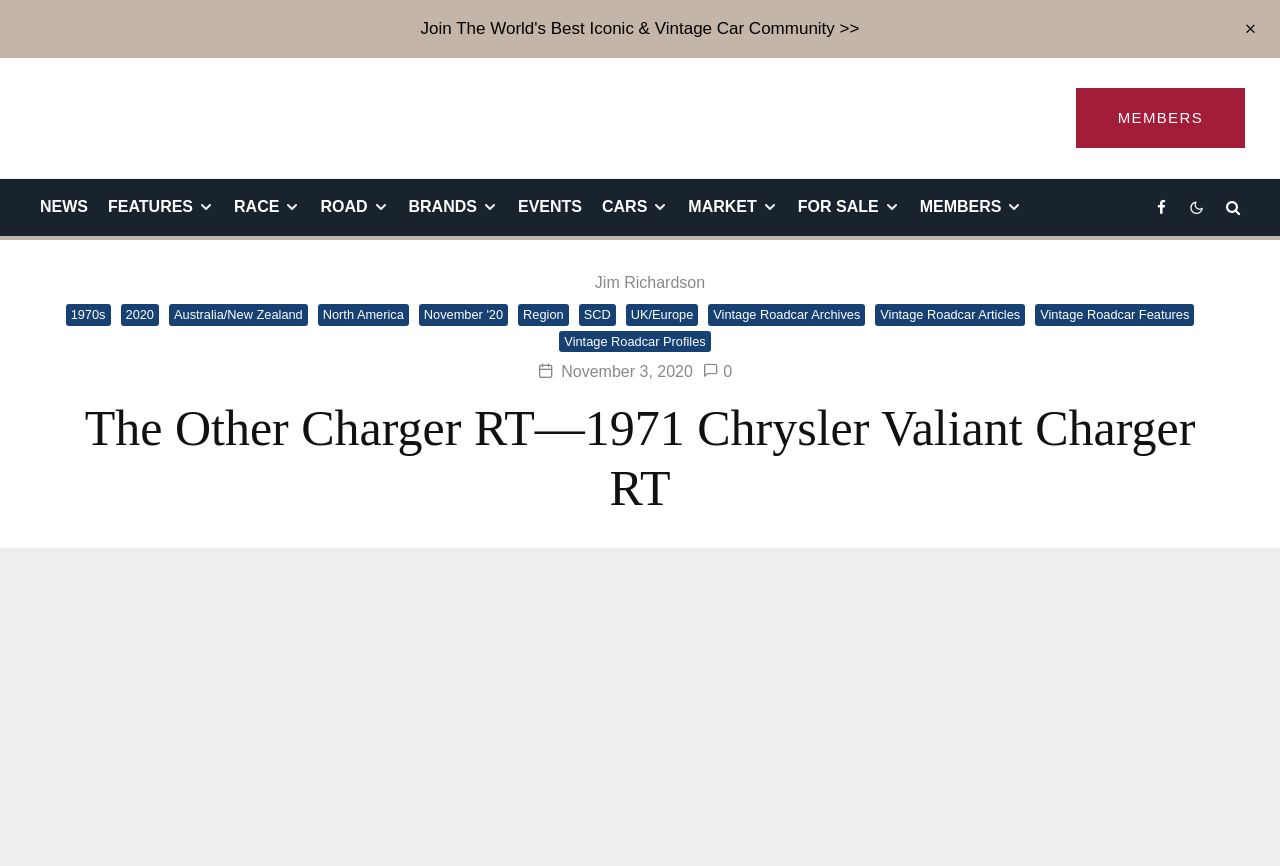Elaborate on the information and visuals displayed on the webpage.

This webpage is about a 1971 Chrysler Valiant Charger RT, a rare and fast car model. At the top, there is a navigation menu with several links, including "Join The World's Best Iconic & Vintage Car Community >>", "MEMBERS", "NEWS", "FEATURES", "RACE", "ROAD", "BRANDS", "EVENTS", "CARS", "MARKET", "FOR SALE", and social media links like "Facebook". 

Below the navigation menu, there is a section with multiple links categorized by region, including "1970s", "2020", "Australia/New Zealand", "North America", "November '20", "Region", "SCD", "UK/Europe", and "Vintage Roadcar Archives", "Vintage Roadcar Articles", "Vintage Roadcar Features", and "Vintage Roadcar Profiles". 

On the left side of this section, there is a small image. Next to the image, there is a link to "Jim Richardson", likely the author of the article. 

Further down, there is a heading that reads "The Other Charger RT—1971 Chrysler Valiant Charger RT", which is the title of the article. Below the heading, there is a timestamp "November 3, 2020" and a rating or comment count "0". The main content of the article is not described in the accessibility tree, but it likely provides more information about the 1971 Chrysler Valiant Charger RT.